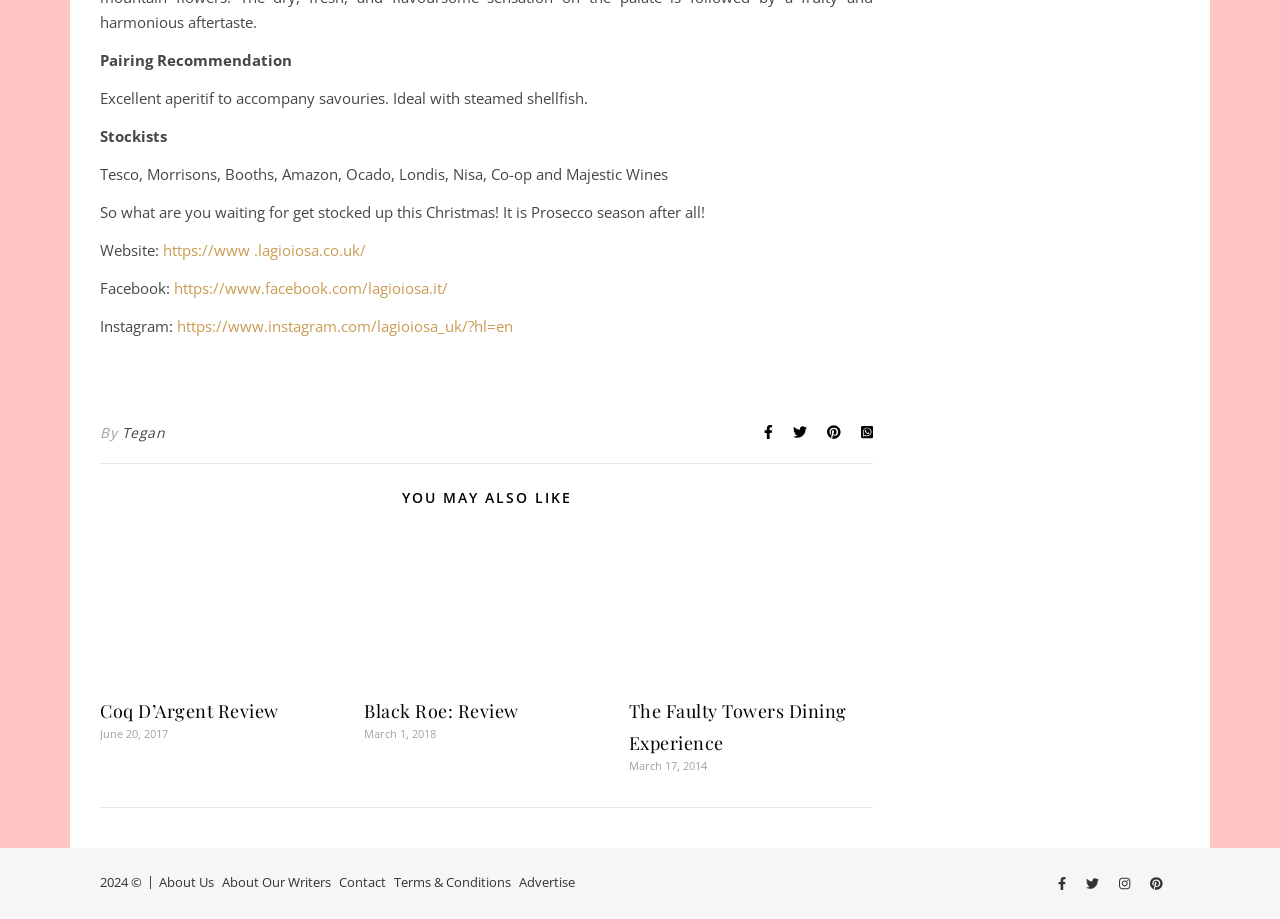Please provide a detailed answer to the question below by examining the image:
What is the website of Lagioiosa?

The webpage provides a link to the website of Lagioiosa, which is https://www.lagioiosa.co.uk/, as stated in the text 'Website: https://www.lagioiosa.co.uk/'.